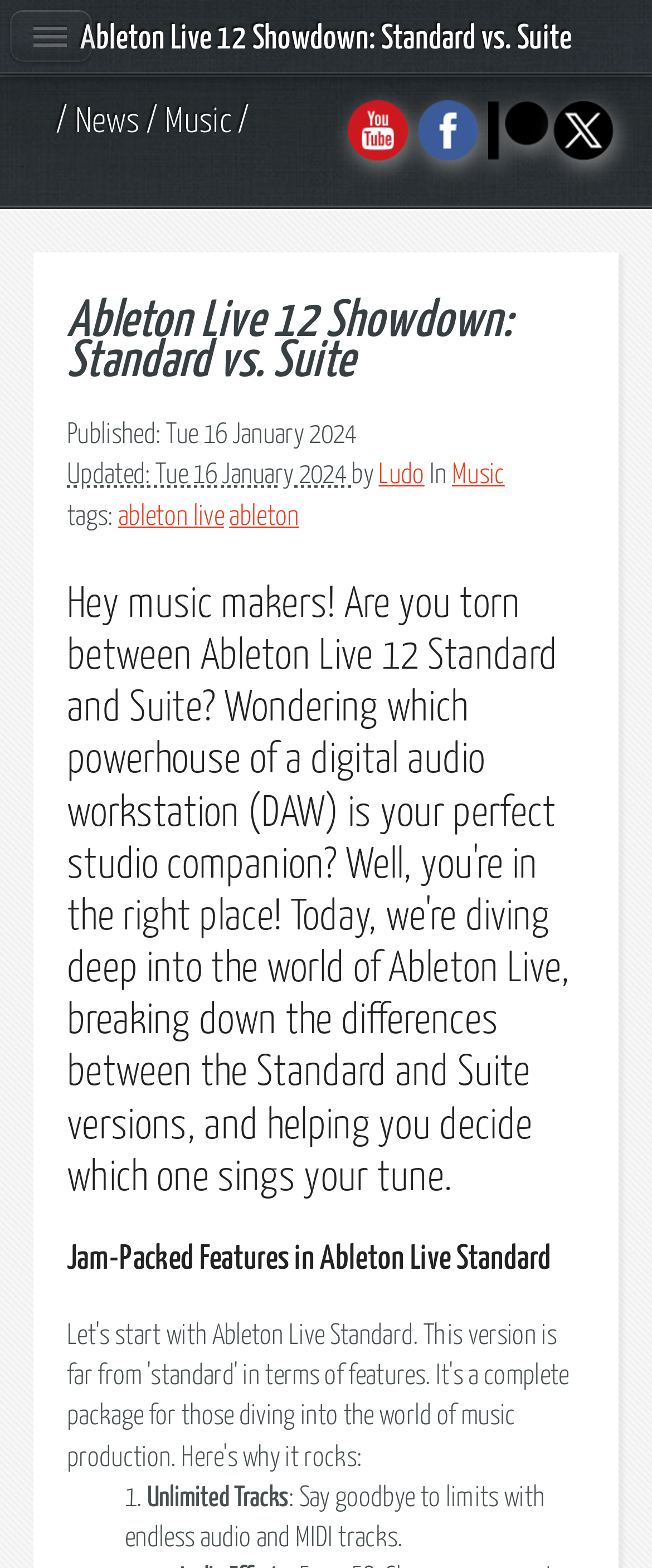Answer the question using only one word or a concise phrase: What is the author of the article?

Ludo